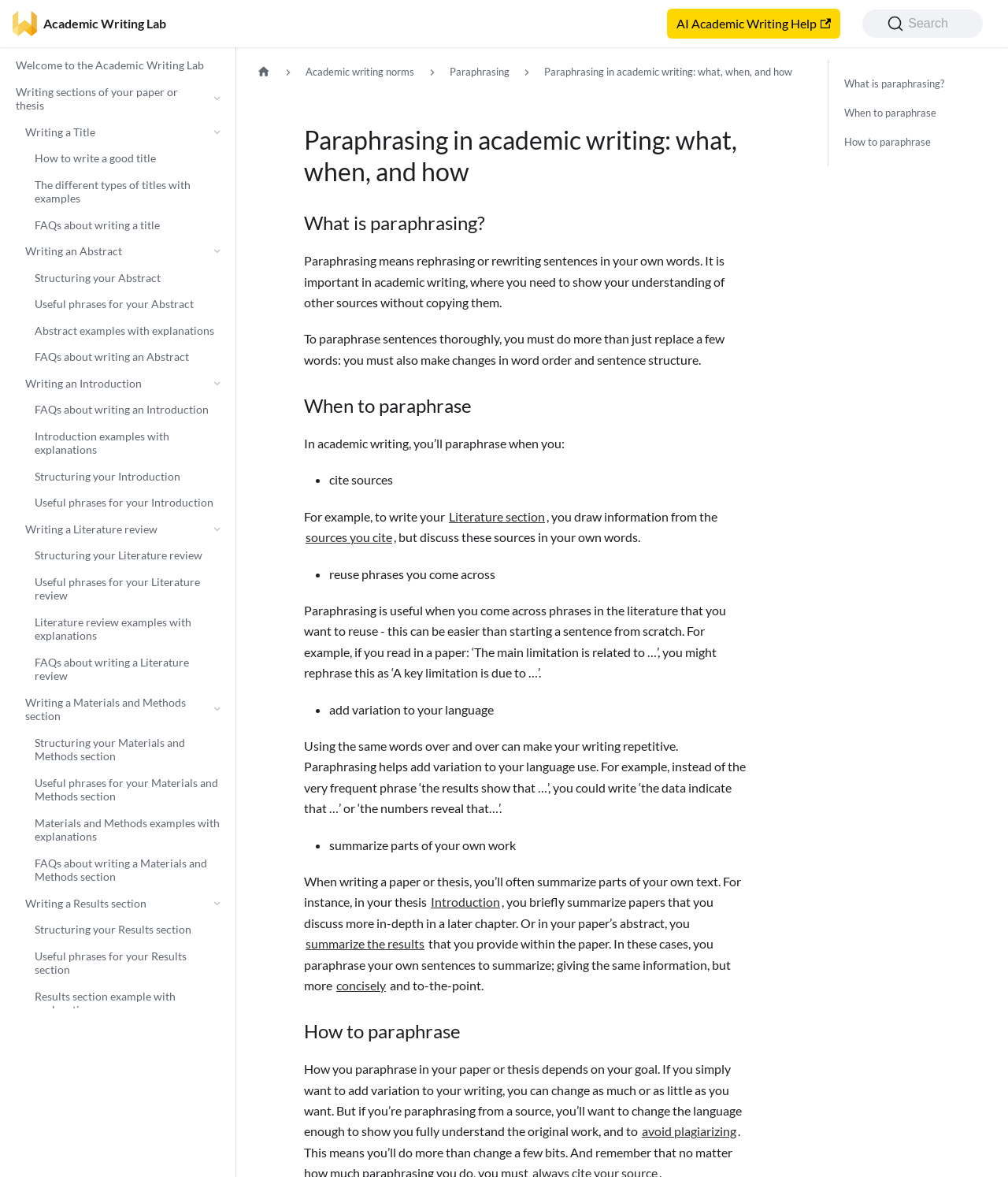What is paraphrasing in academic writing?
Can you give a detailed and elaborate answer to the question?

According to the webpage, paraphrasing means rephrasing or rewriting sentences in your own words, which is important in academic writing to show understanding of other sources without copying them.